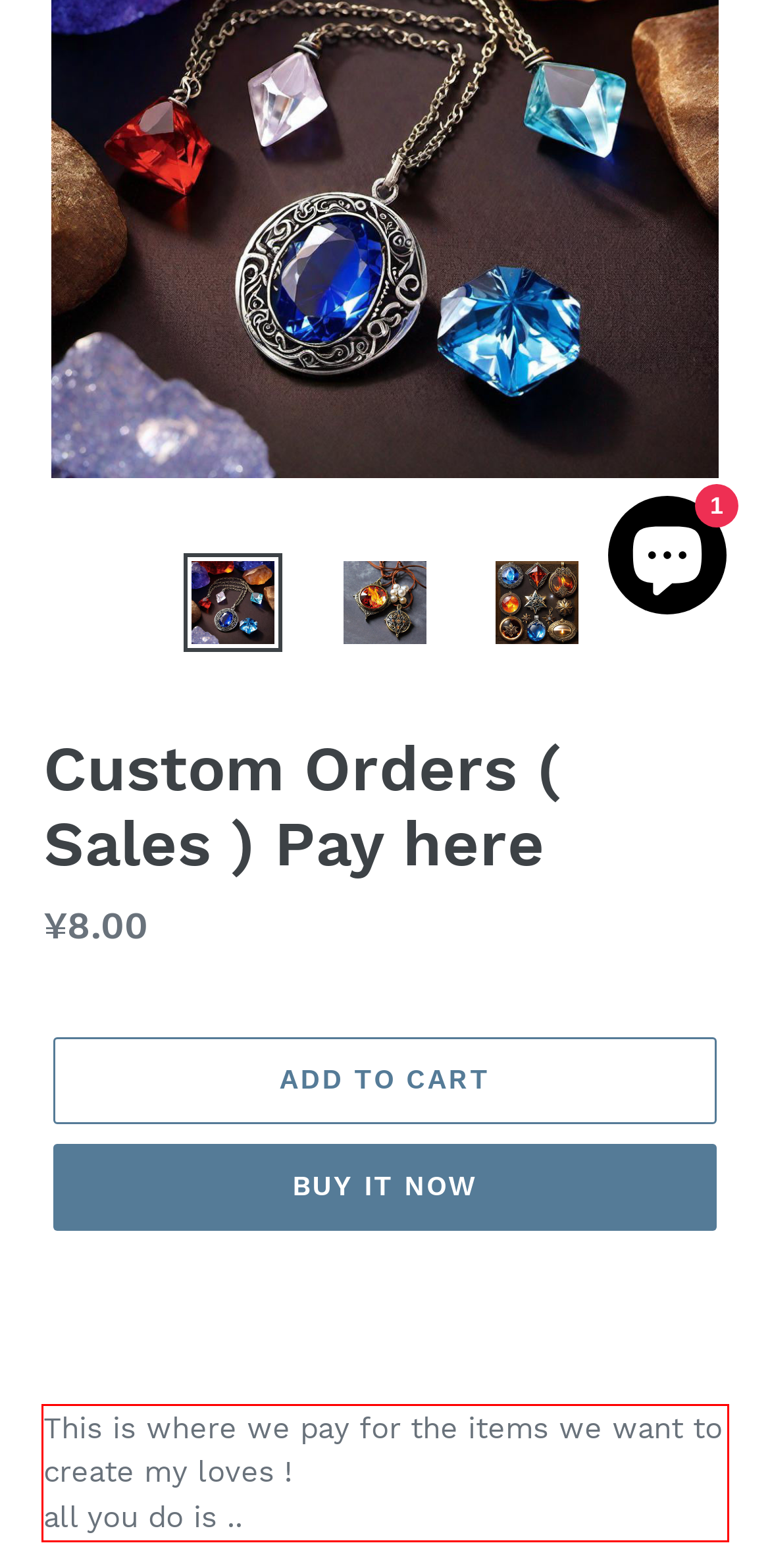Please examine the webpage screenshot containing a red bounding box and use OCR to recognize and output the text inside the red bounding box.

This is where we pay for the items we want to create my loves ! all you do is ..